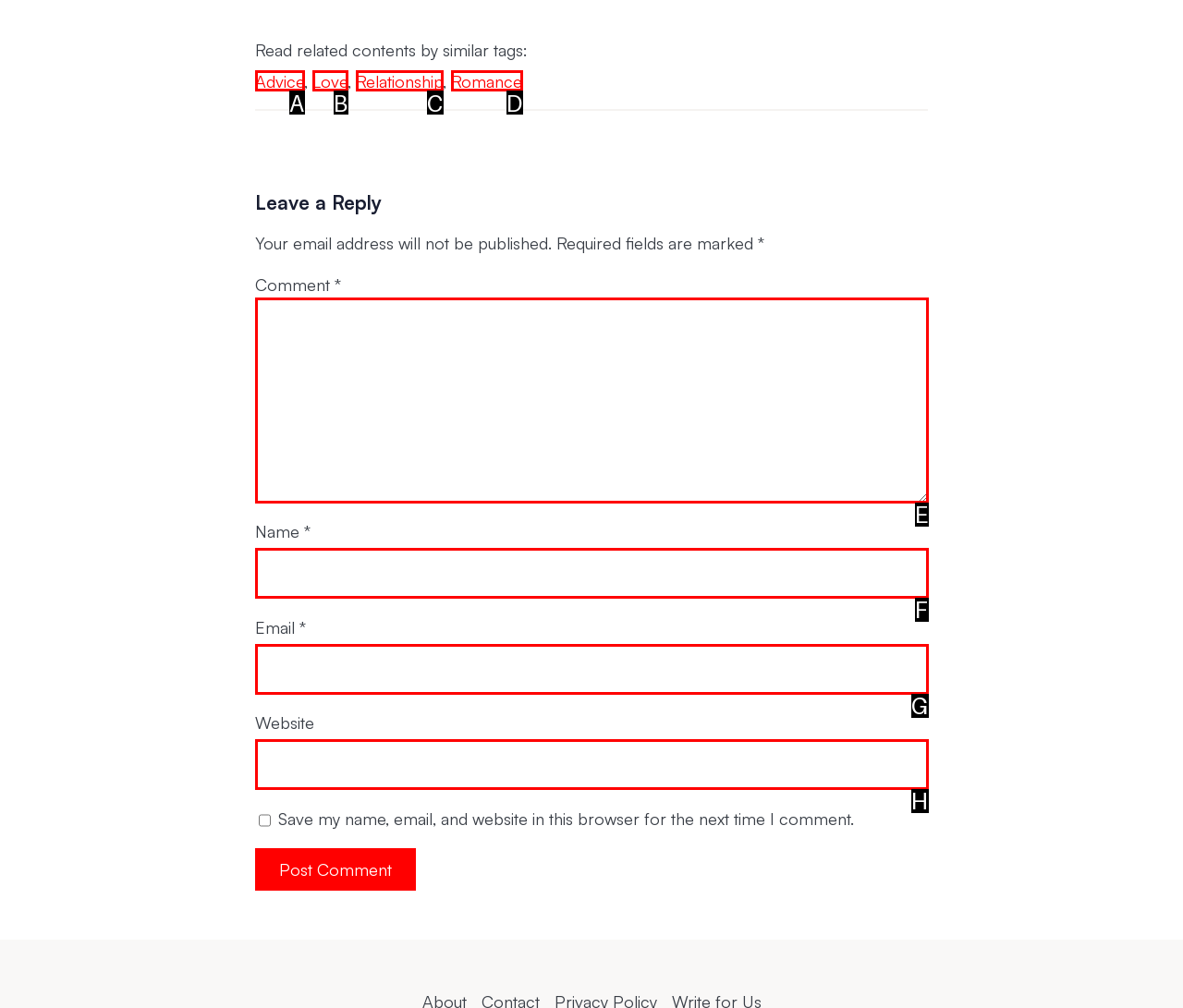Identify the option that corresponds to: Sitemap
Respond with the corresponding letter from the choices provided.

None